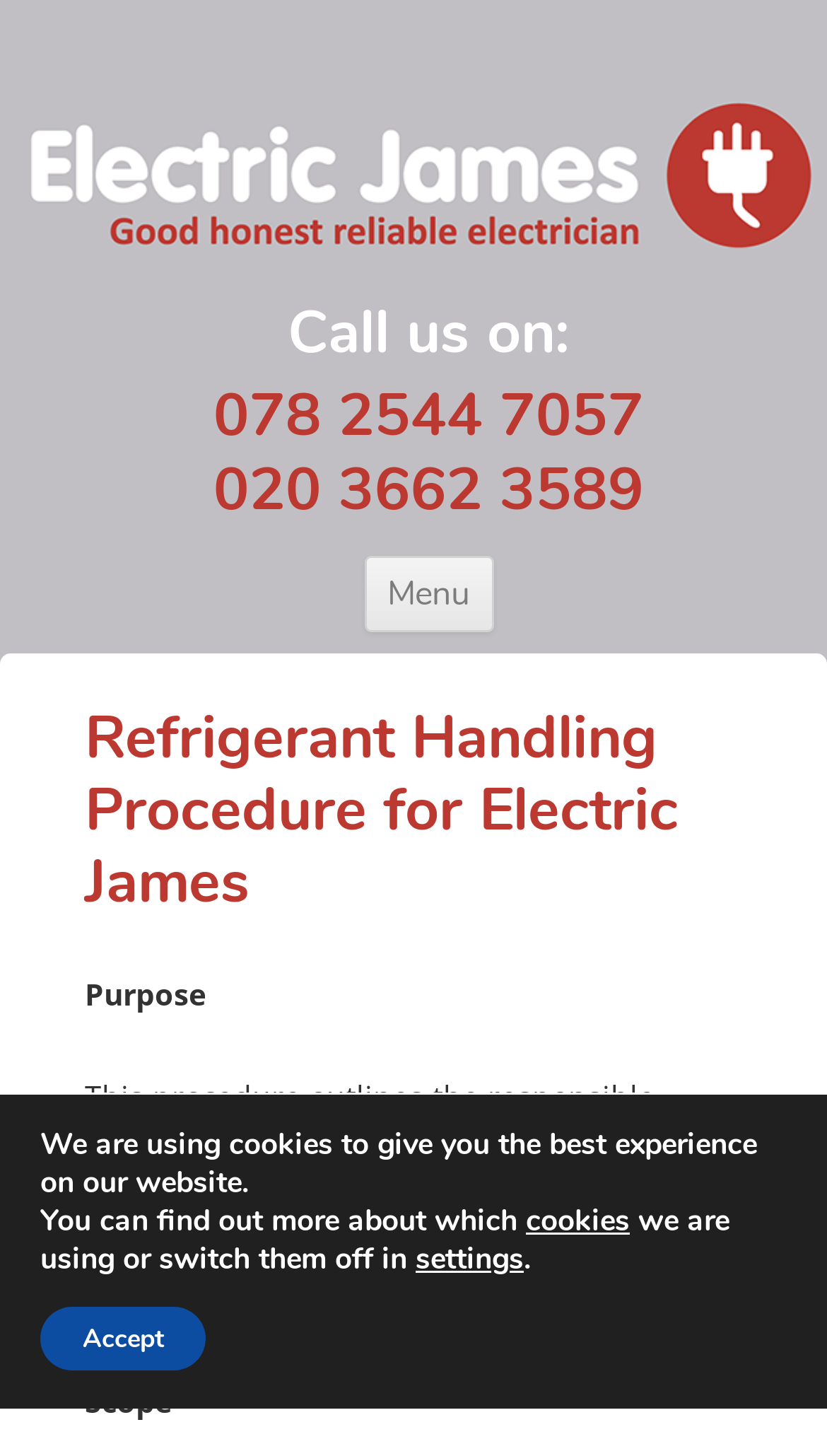What is the menu option?
Respond to the question with a well-detailed and thorough answer.

I found the menu option by looking at the link element with the text 'Skip to content', which is a child element of the heading 'Menu'.